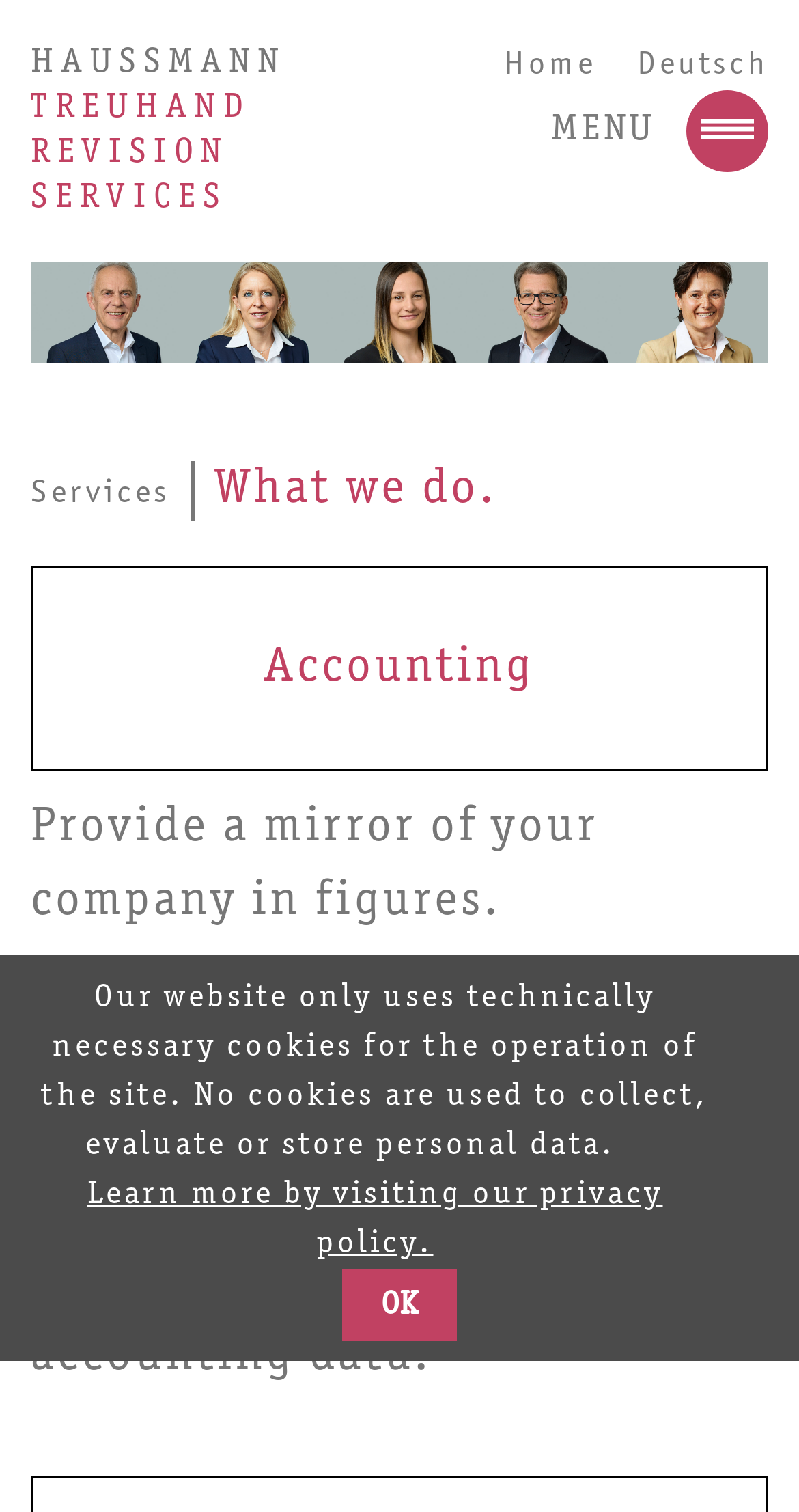Please reply to the following question using a single word or phrase: 
What is the second service provided by Haussmann Treuhand?

Revision